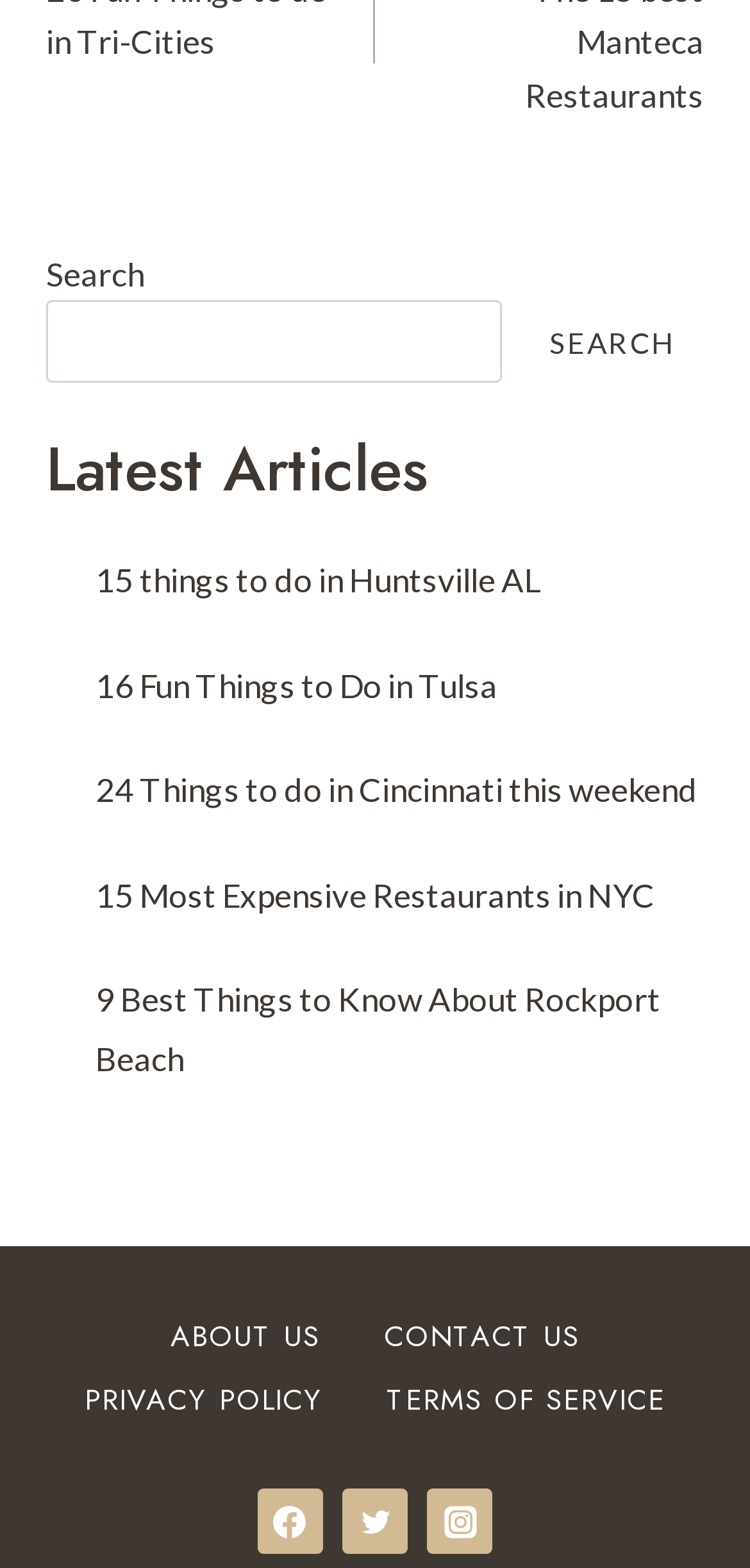What is the title of the first article link?
Based on the visual information, provide a detailed and comprehensive answer.

The first article link is located below the 'Latest Articles' heading, and its text is '15 things to do in Huntsville AL'.